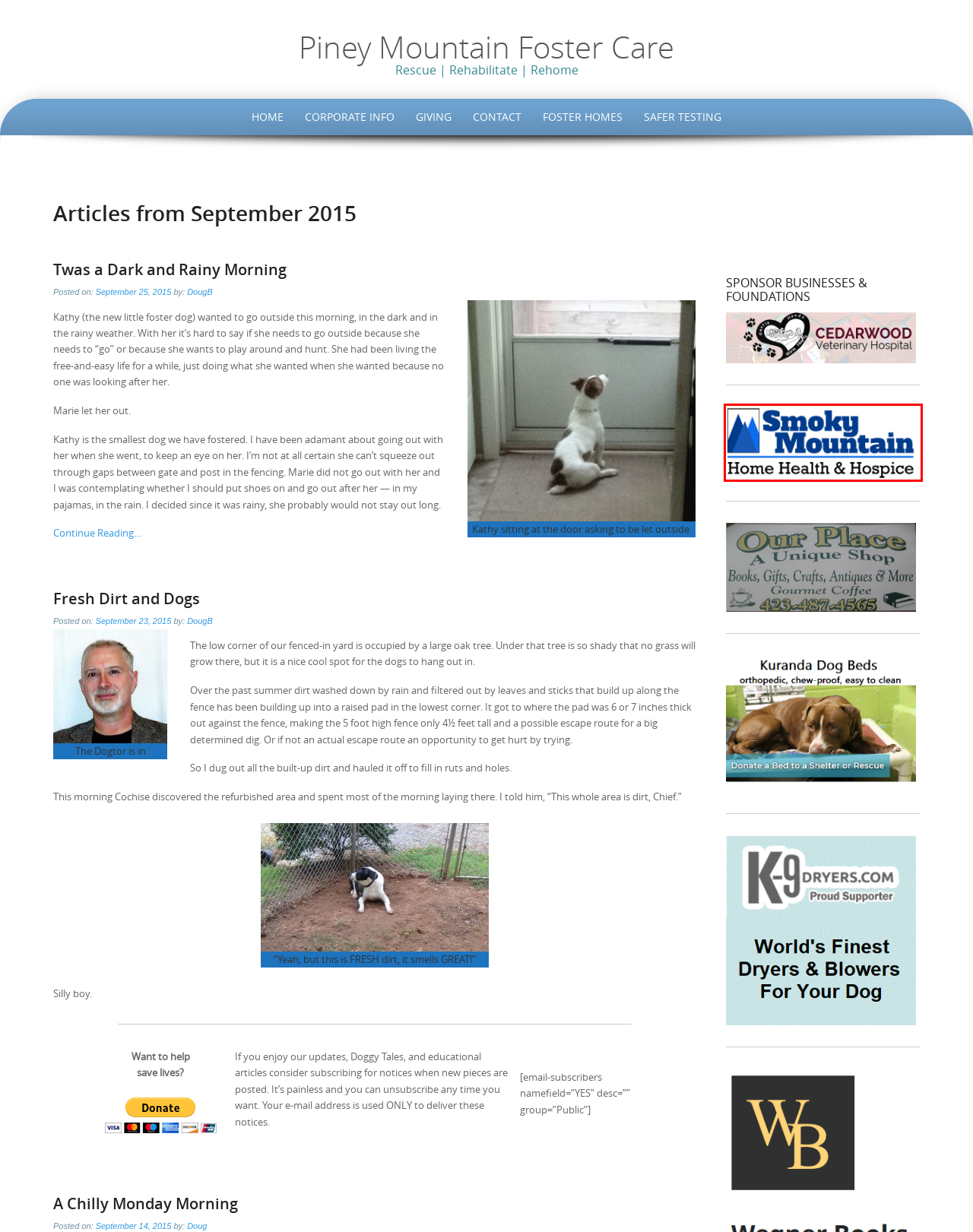You have received a screenshot of a webpage with a red bounding box indicating a UI element. Please determine the most fitting webpage description that matches the new webpage after clicking on the indicated element. The choices are:
A. Cedarwood Veterinary Hospital in Newport, TN | (423) 623-4362
B. Corporate Information – Piney Mountain Foster Care
C. Giving – Piney Mountain Foster Care
D. Fresh Dirt and Dogs – Piney Mountain Foster Care
E. Piney Mountain Foster Care – Rescue | Rehabilitate | Rehome
F. Contact – Piney Mountain Foster Care
G. A Chilly Monday Morning – Piney Mountain Foster Care
H. Home - Smoky Mountain Home Health and Hospice

H